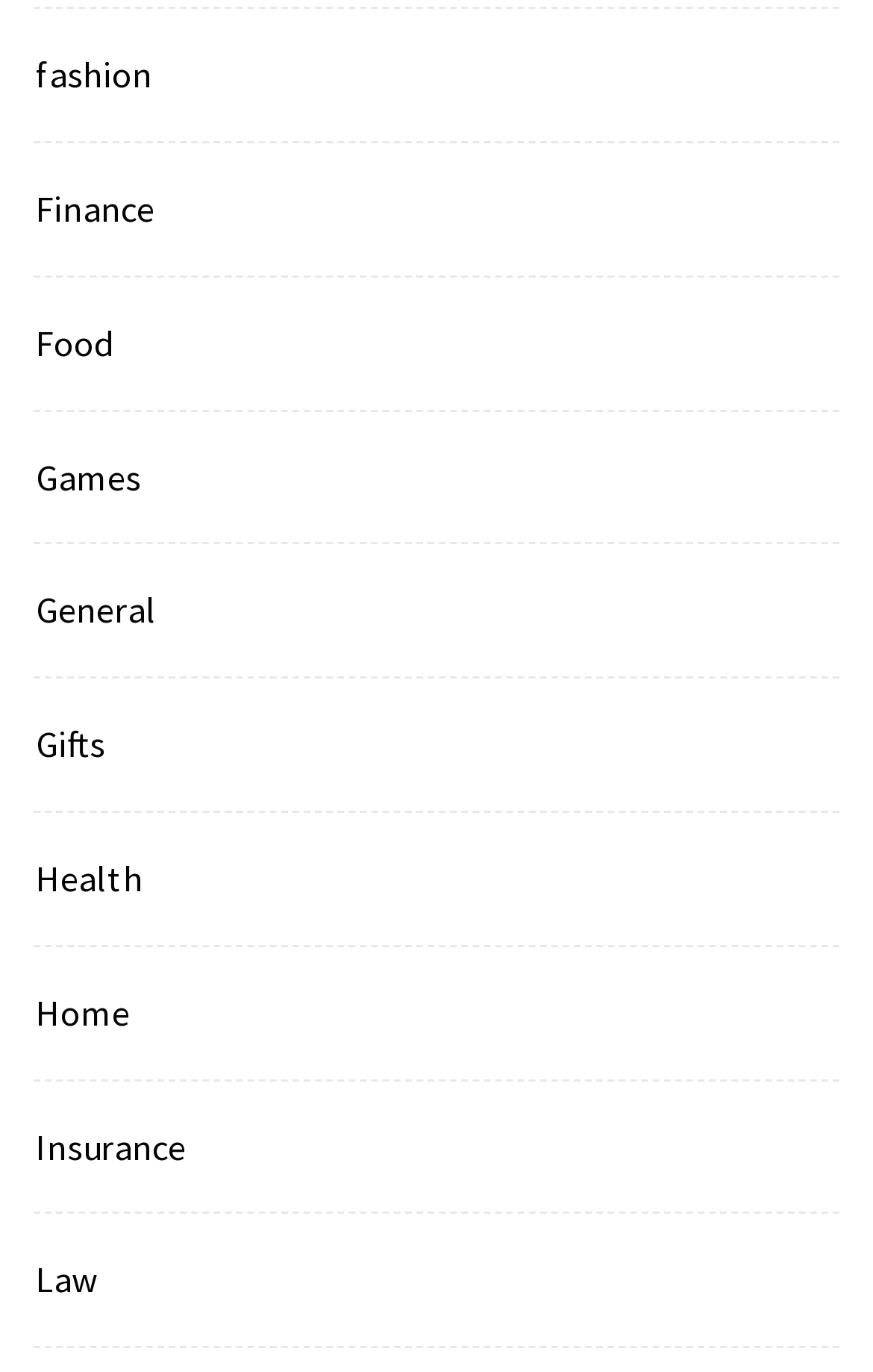Based on the image, give a detailed response to the question: What is the second category from the top?

I looked at the list of links and found that the second category from the top is 'Finance', which is located below 'Fashion'.